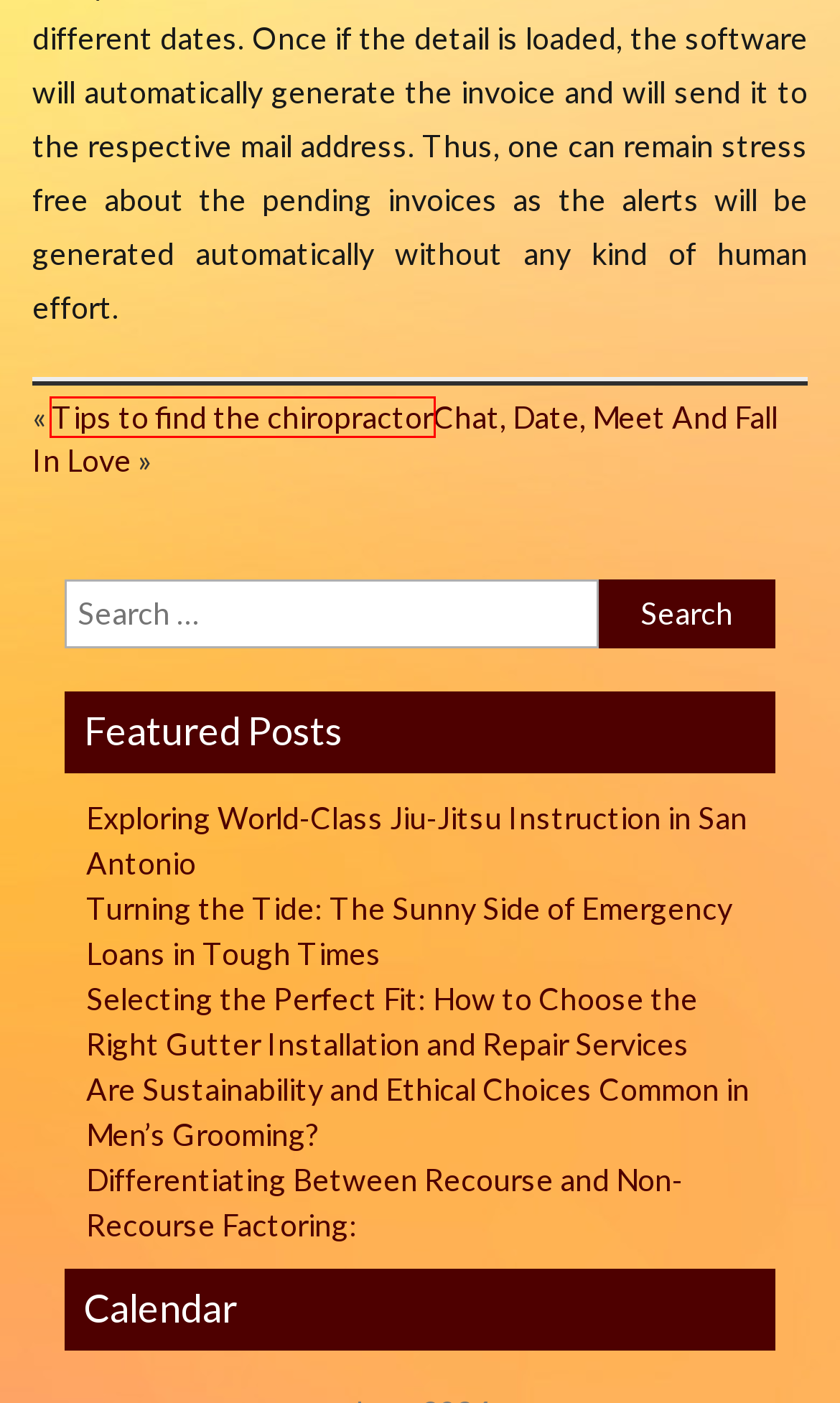You are given a screenshot of a webpage within which there is a red rectangle bounding box. Please choose the best webpage description that matches the new webpage after clicking the selected element in the bounding box. Here are the options:
A. Turning the Tide: The Sunny Side of Emergency Loans in Tough Times – Simply Complicated
B. Tips to find the chiropractor – Simply Complicated
C. Differentiating Between Recourse and Non-Recourse Factoring: – Simply Complicated
D. December 2023 – Simply Complicated
E. Exploring World-Class Jiu-Jitsu Instruction in San Antonio – Simply Complicated
F. Chat, Date, Meet And Fall In Love – Simply Complicated
G. TopMag WordPress Theme | FasterThemes
H. Are Sustainability and Ethical Choices Common in Men’s Grooming? – Simply Complicated

B